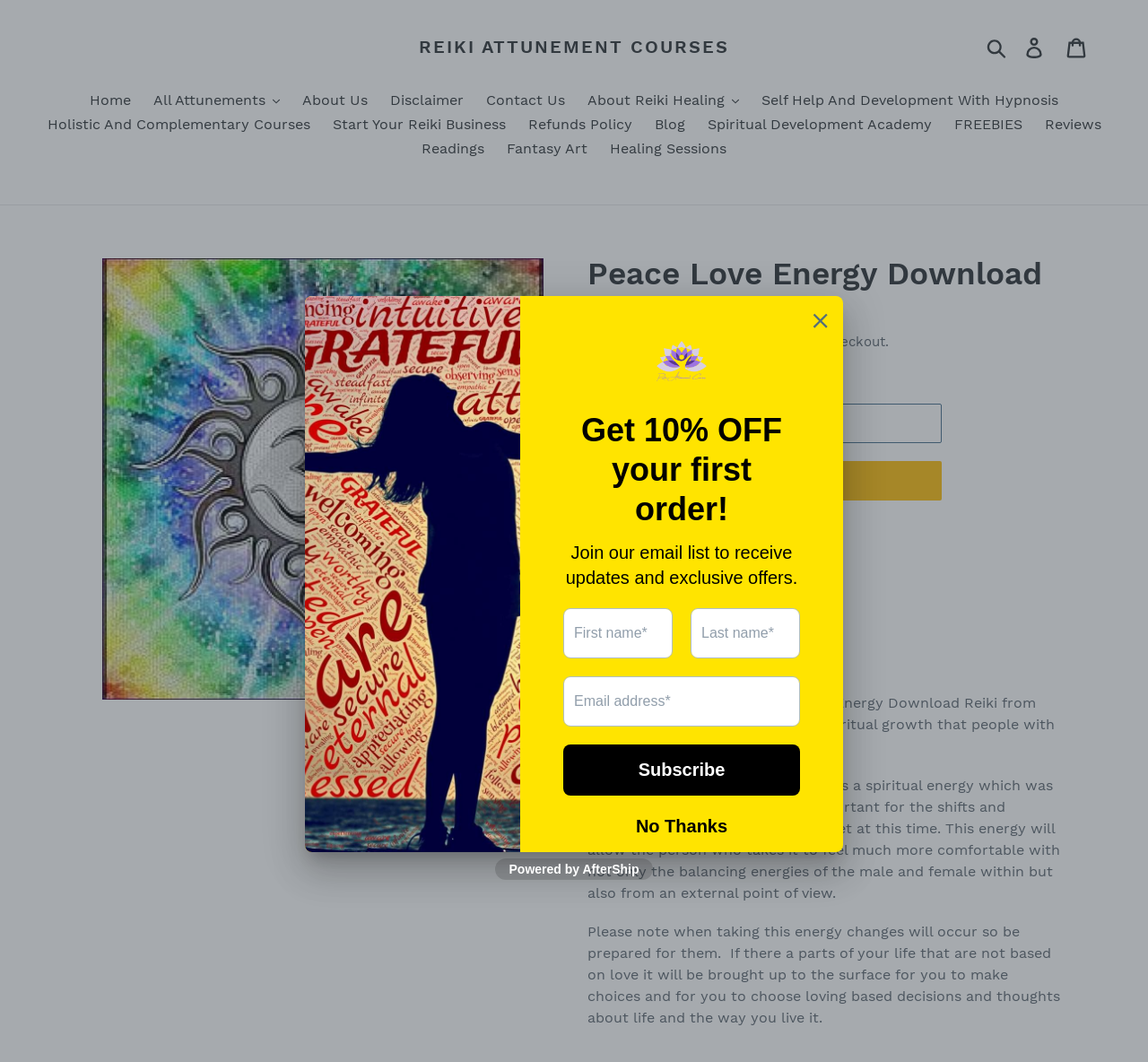Provide a single word or phrase answer to the question: 
How much does the Reiki course cost?

£50.00